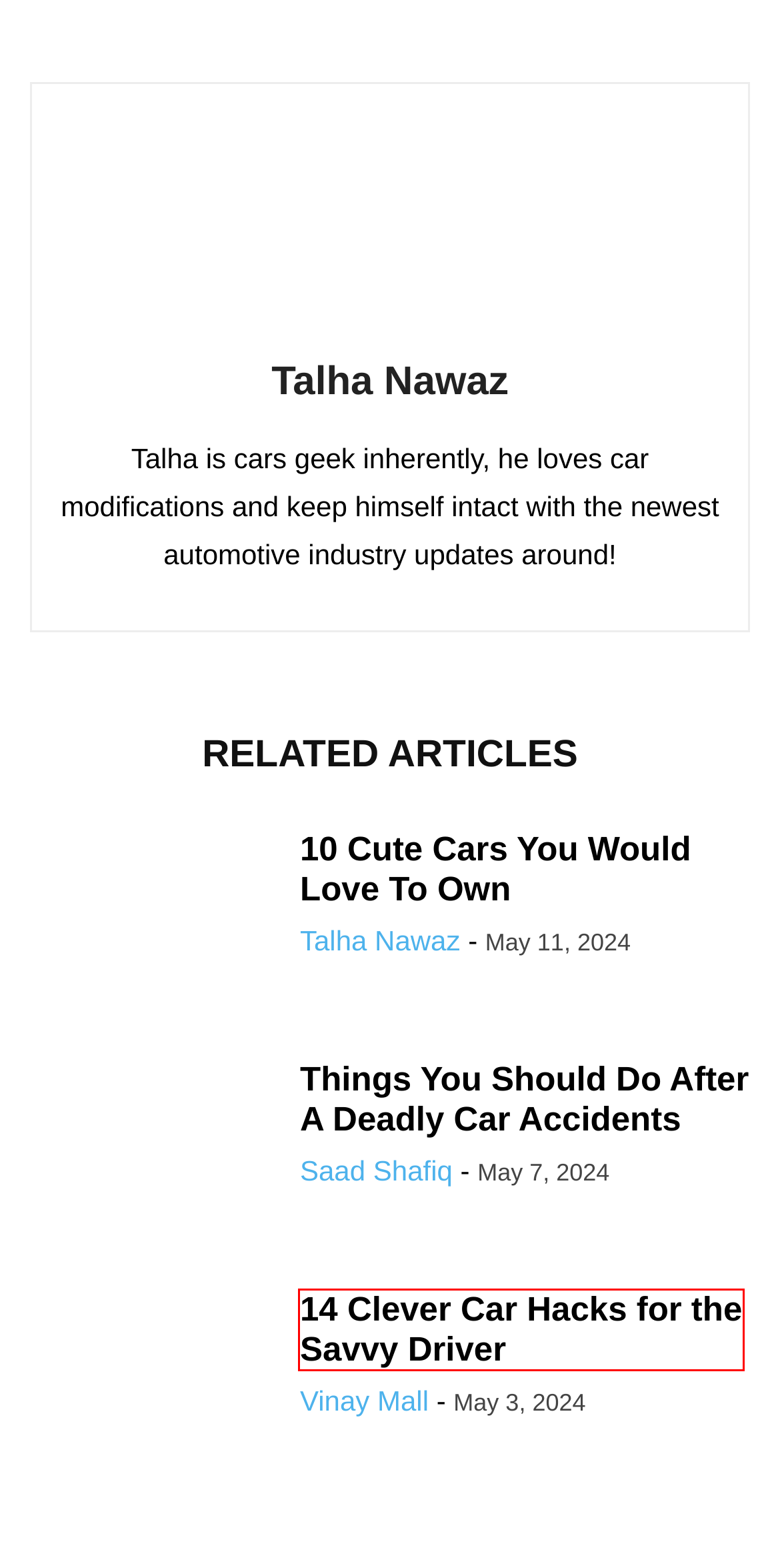Examine the screenshot of a webpage featuring a red bounding box and identify the best matching webpage description for the new page that results from clicking the element within the box. Here are the options:
A. Best Exercises to Lose Weight | Try 7 New Exercises in 2024
B. Saad Shafiq, Author at Internet Guide - iGuides.org
C. Fatal Car Accident: What to Do if a Loved One is Involved in An Incident!
D. Top 14 Car Hacks That Make Life Easier - Guide to a Smooth Drive
E. Automobile Restoration Business Plan Example | Bplans
F. Top ERP Trends: Future of Enterprise Resource Planning in 2024
G. Simple and Easy DIY Ideas on How to Decorate Your Car!
H. Cute Cars - Top 10 Coolest Tiny Rides You Need to See

D